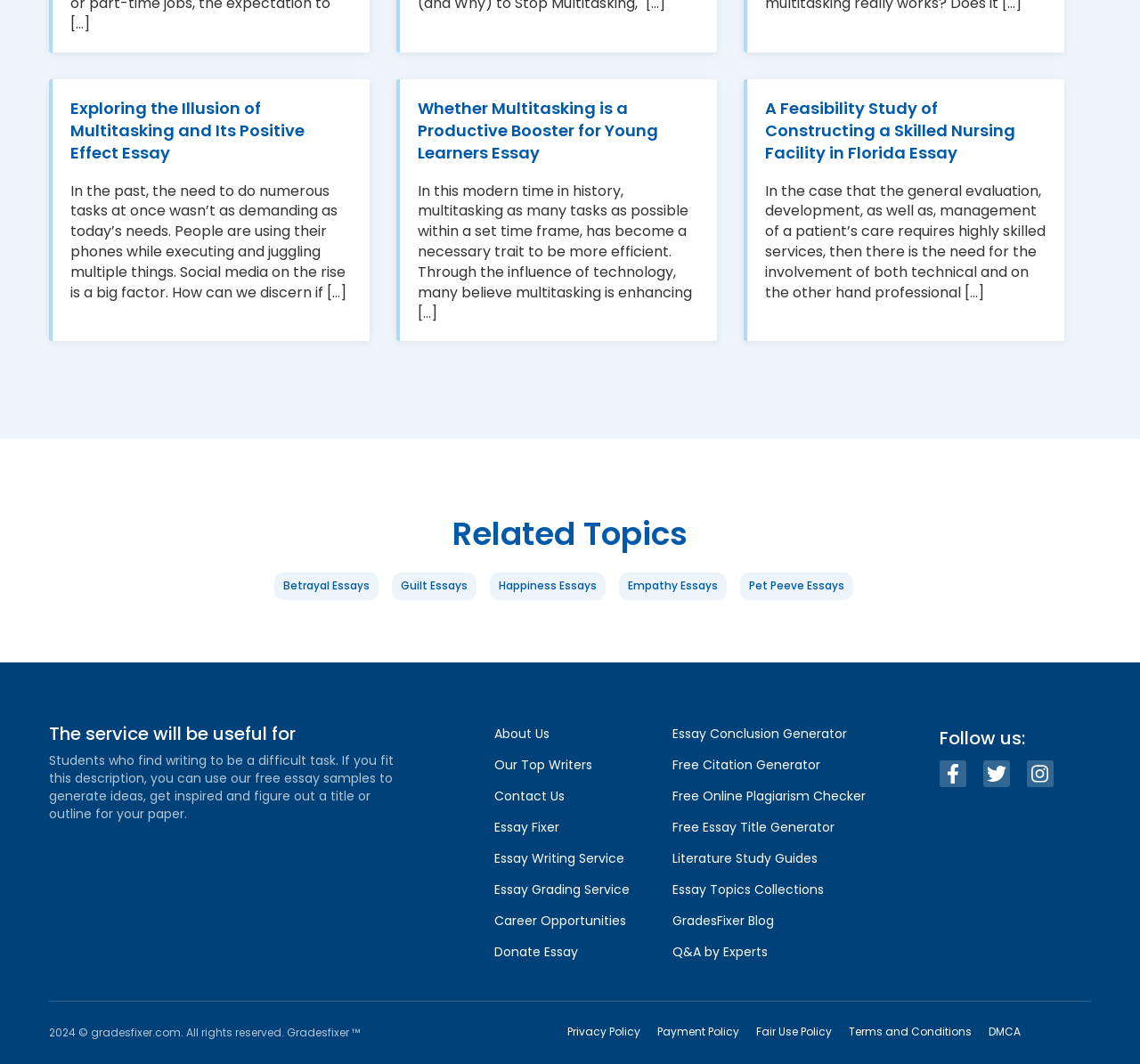Specify the bounding box coordinates of the area to click in order to follow the given instruction: "Get inspired by free essay samples."

[0.043, 0.706, 0.345, 0.773]